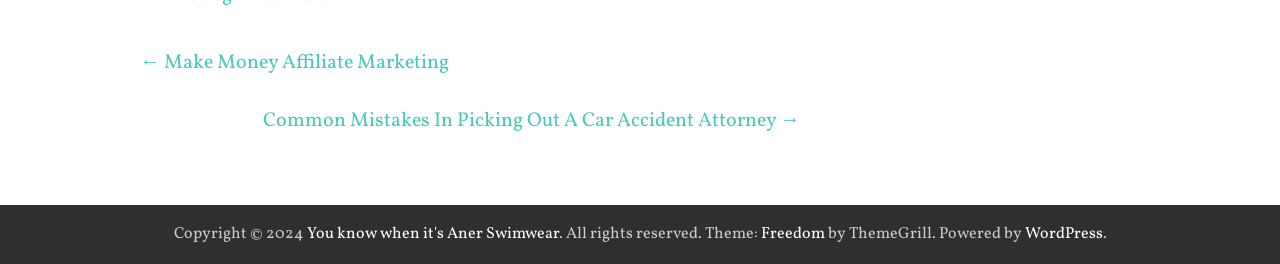Using the format (top-left x, top-left y, bottom-right x, bottom-right y), provide the bounding box coordinates for the described UI element. All values should be floating point numbers between 0 and 1: Freedom

[0.594, 0.843, 0.644, 0.926]